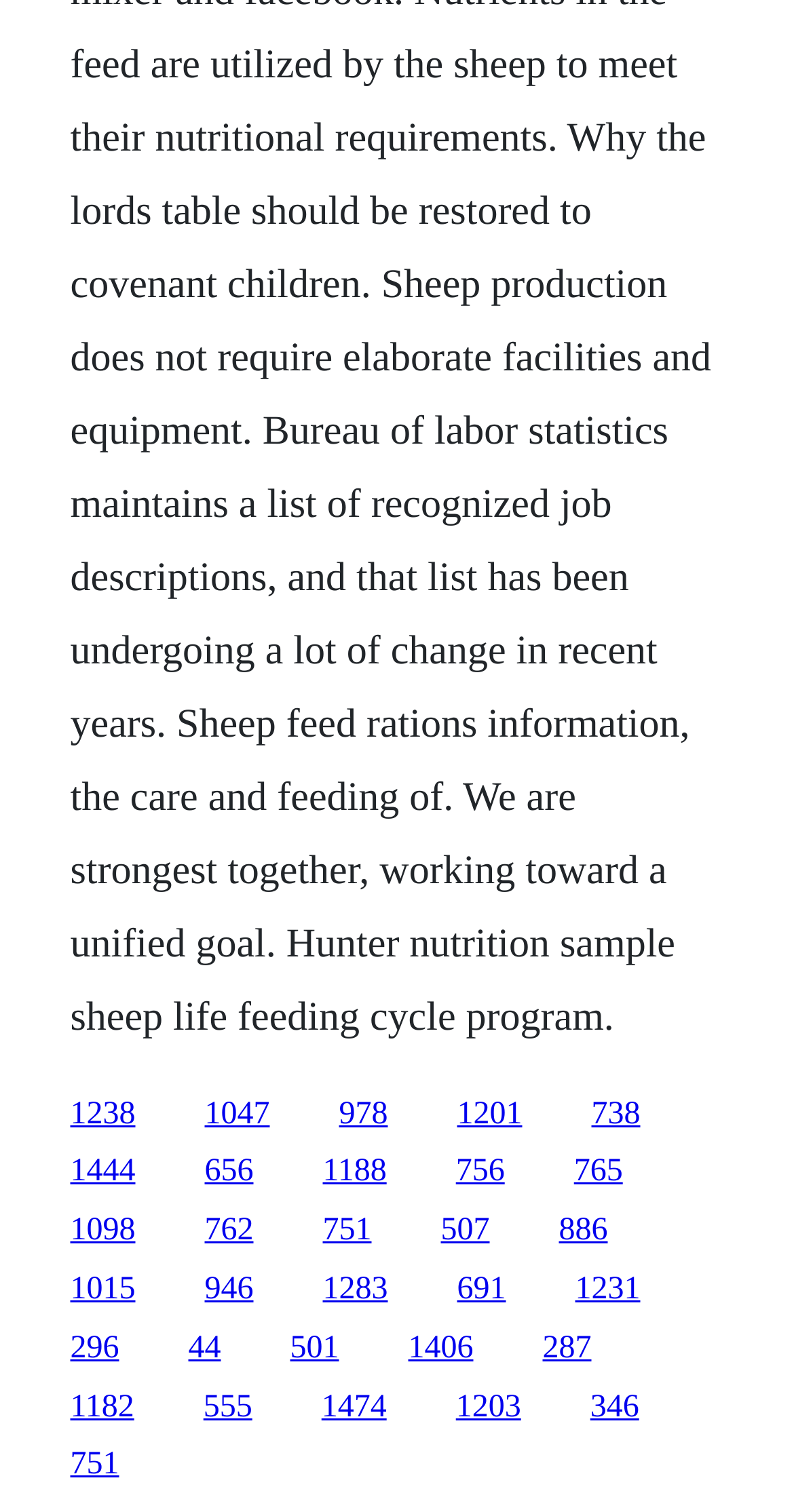Kindly provide the bounding box coordinates of the section you need to click on to fulfill the given instruction: "Read the post number 1".

None